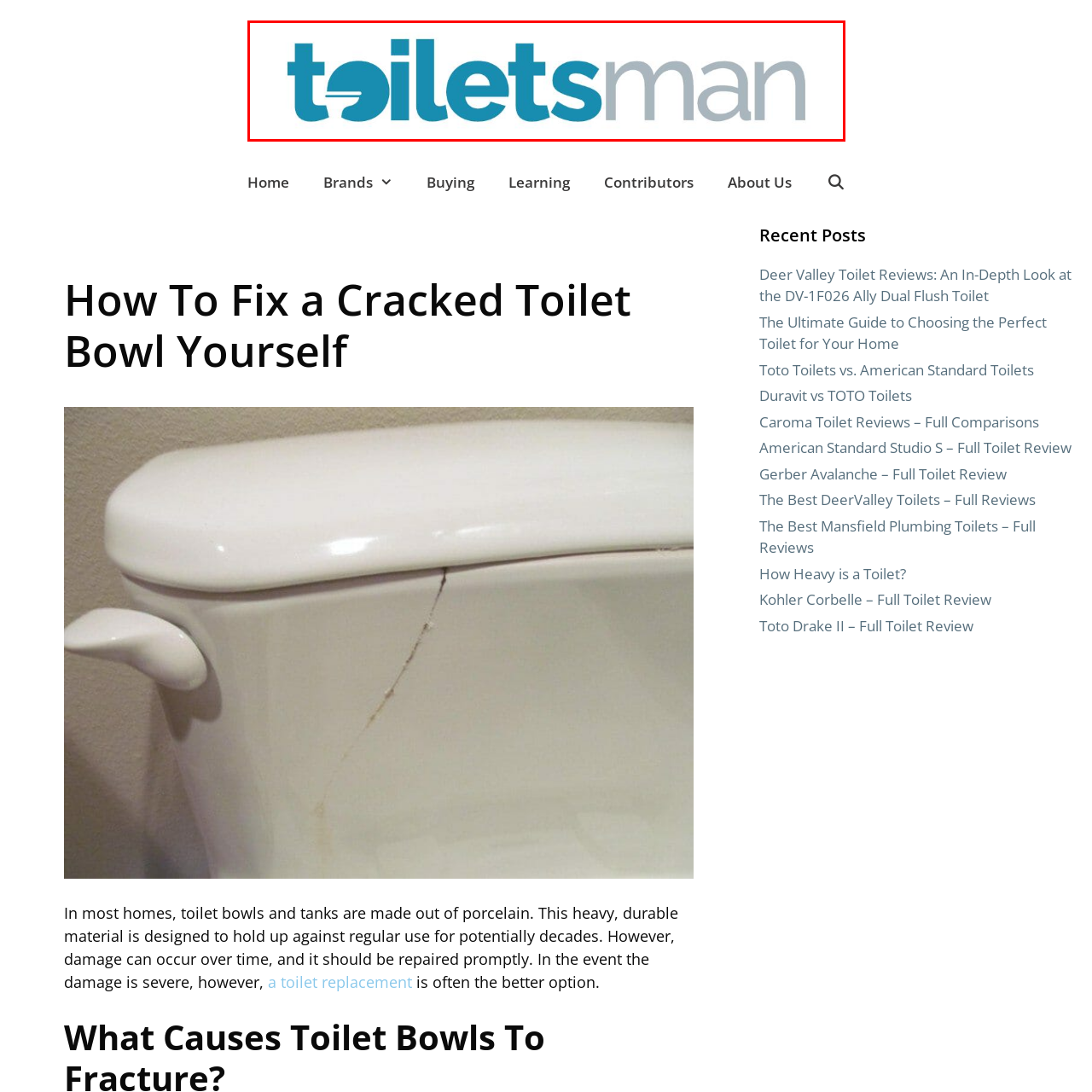Look at the area highlighted in the red box, What is the symbol that represents the brand's focus? Please provide an answer in a single word or phrase.

horizontal line